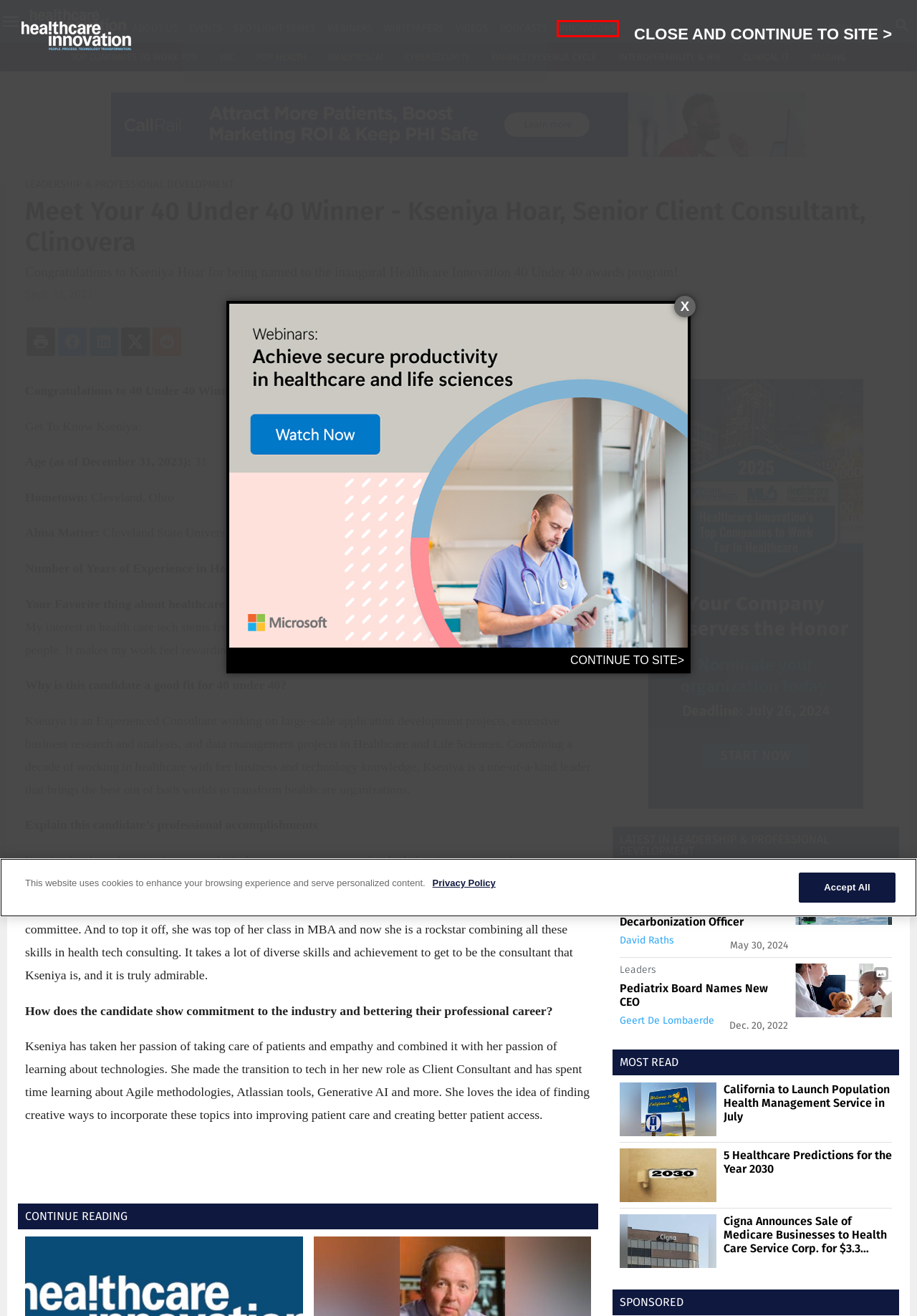Inspect the provided webpage screenshot, concentrating on the element within the red bounding box. Select the description that best represents the new webpage after you click the highlighted element. Here are the candidates:
A. 5 Healthcare Predictions for the Year 2030 | Healthcare Innovation
B. Healthcare Innovations Summit
C. 2024 Innovator Awards Program
D. Healthcare Innovation | Healthcare Innovation
E. Healthcare Innovation Events
F. California to Launch Population Health Management Service in July | Healthcare Innovation
G. Endeavor Business Media Legal Center
H. Healthcare Innovation - Customer Marketing: Healthcare

C